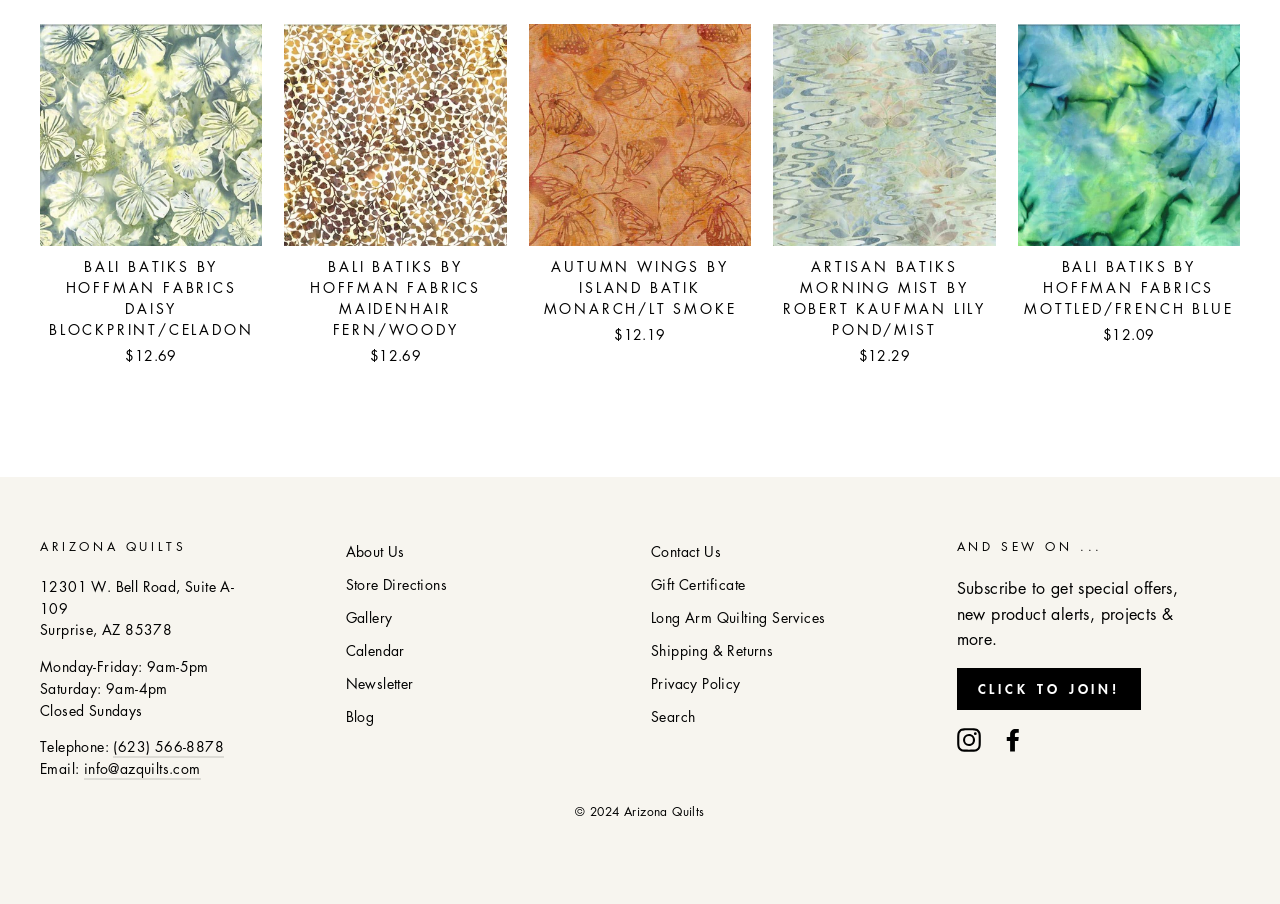What is the purpose of the 'CLICK TO JOIN!' button?
Look at the image and answer the question with a single word or phrase.

Subscribe to newsletter